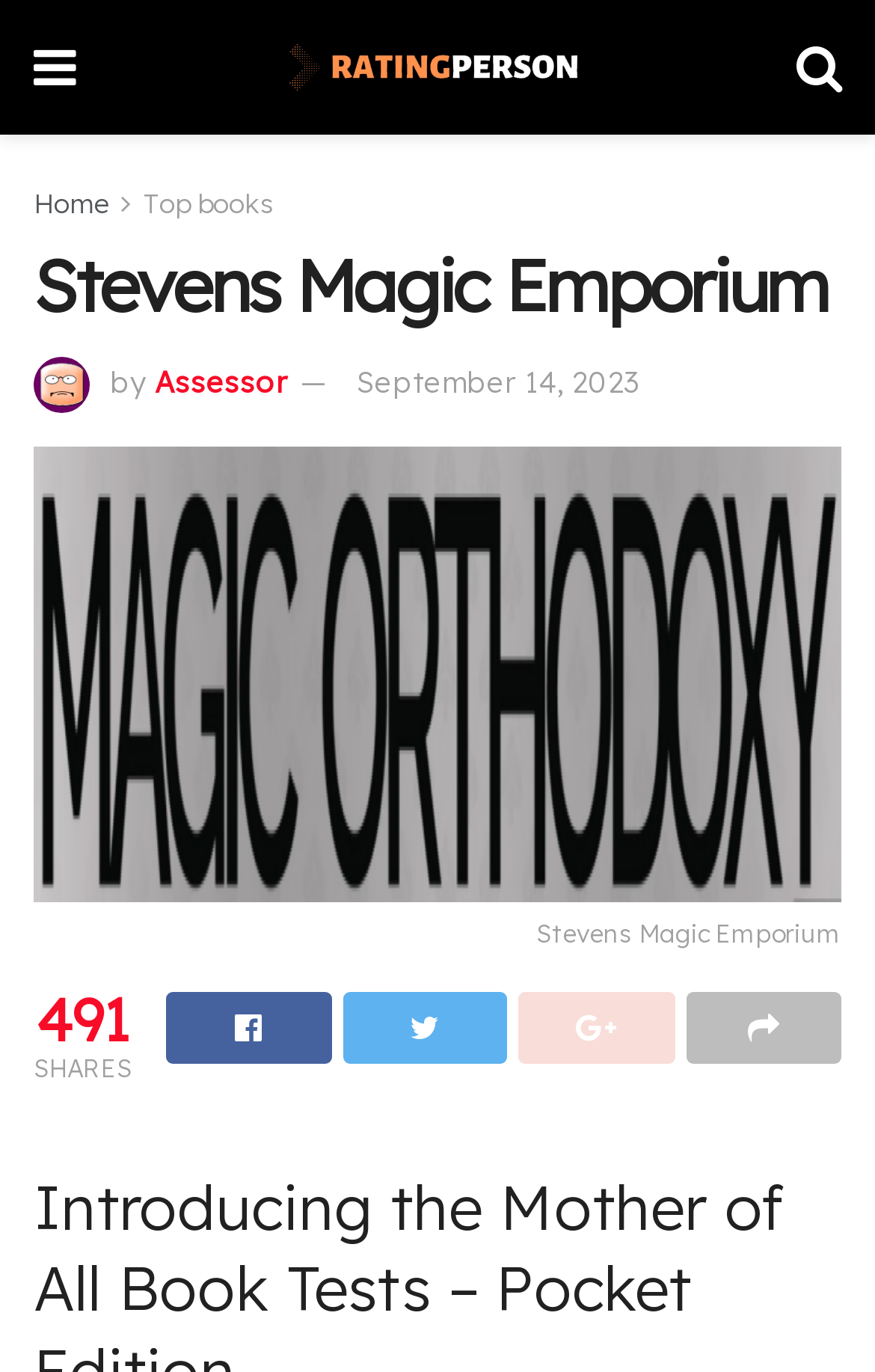Can you provide the bounding box coordinates for the element that should be clicked to implement the instruction: "View Top books"?

[0.164, 0.136, 0.313, 0.16]